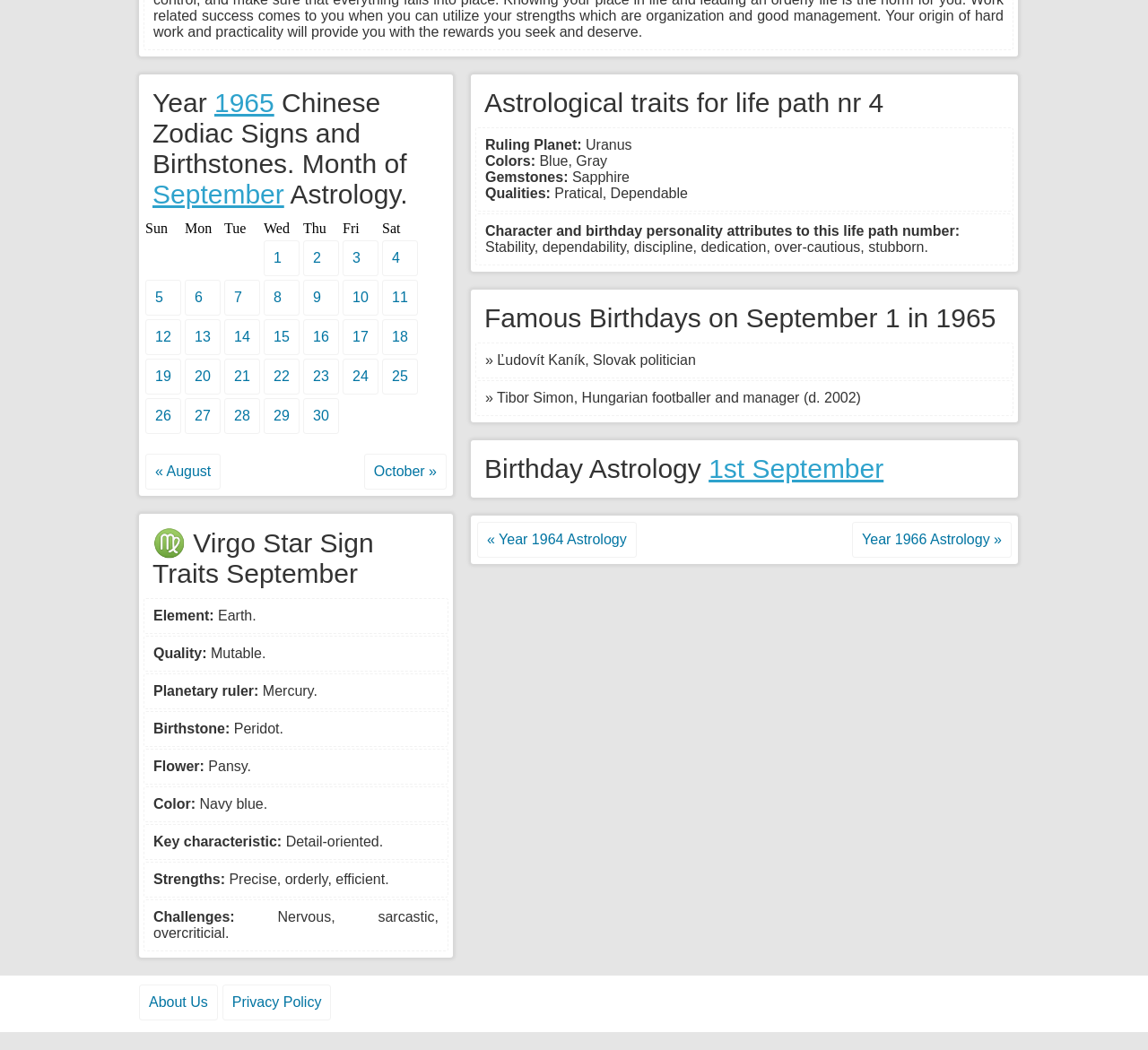Determine the bounding box coordinates for the area that should be clicked to carry out the following instruction: "Click the link to view September Astrology".

[0.133, 0.171, 0.247, 0.199]